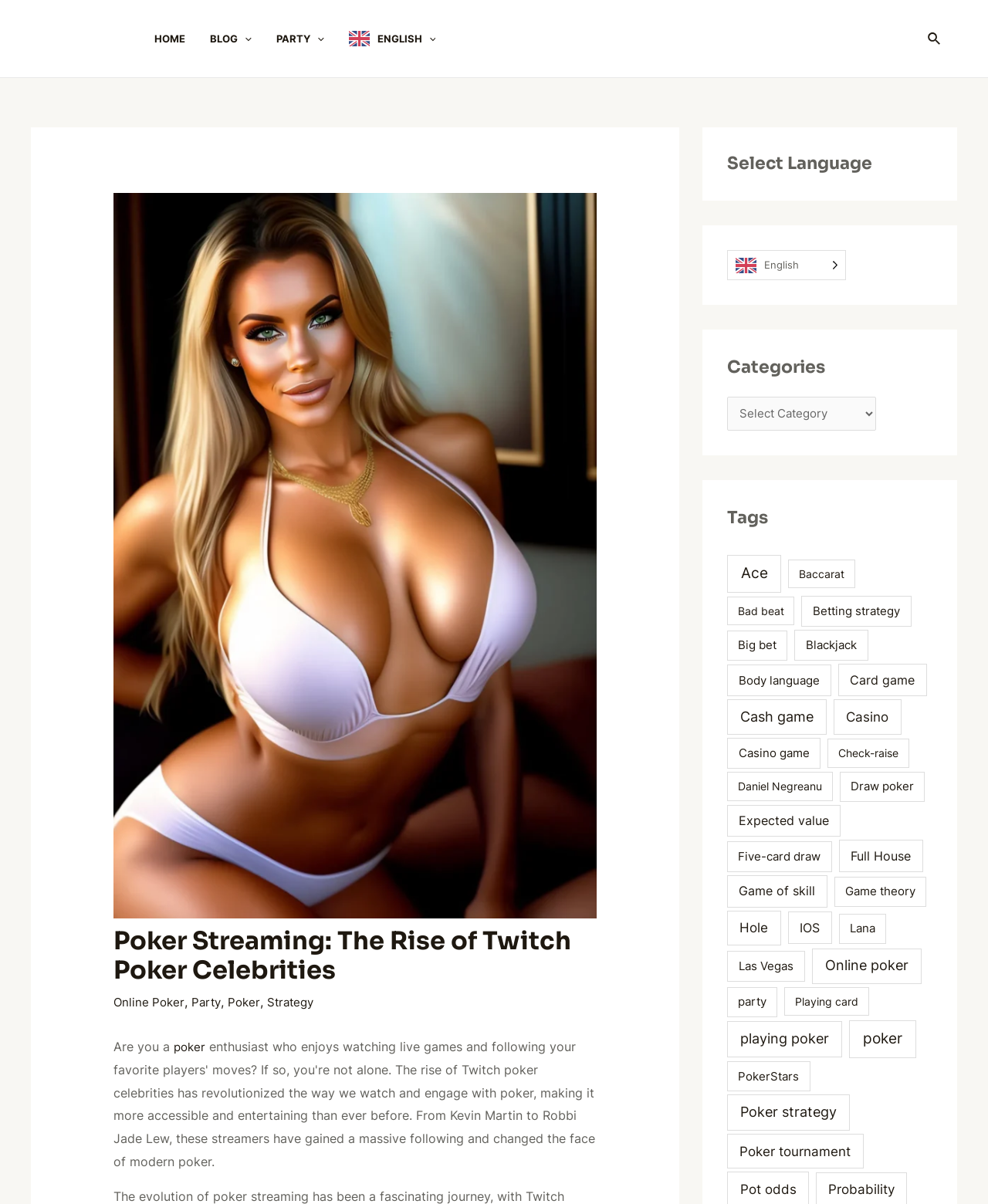What language is currently selected?
Based on the screenshot, provide a one-word or short-phrase response.

English